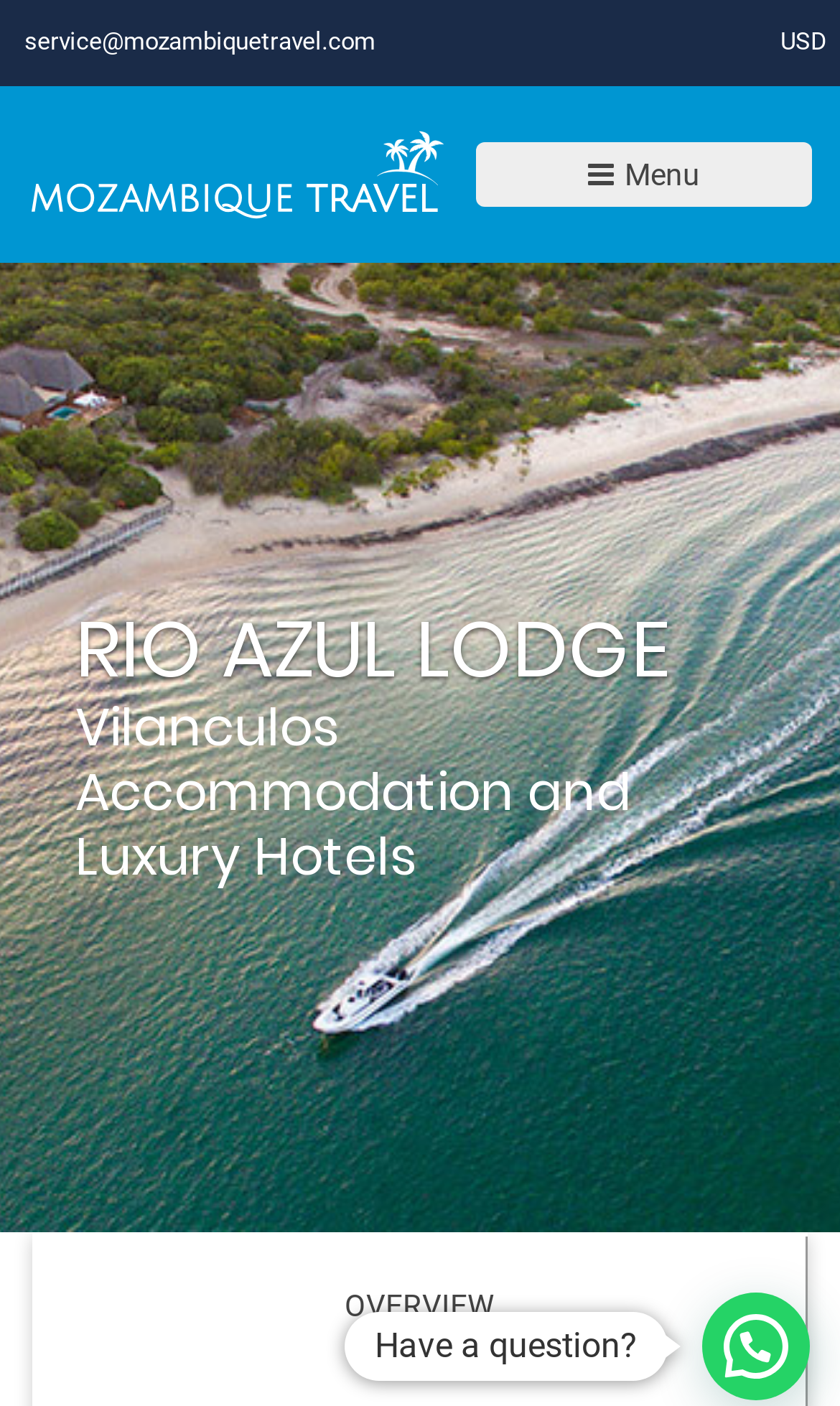What is the location of the accommodation featured on this page?
Please provide a comprehensive answer based on the visual information in the image.

I found the location of the accommodation by looking at the headings on the page, where I saw the heading 'Vilanculos Accommodation and Luxury Hotels'.